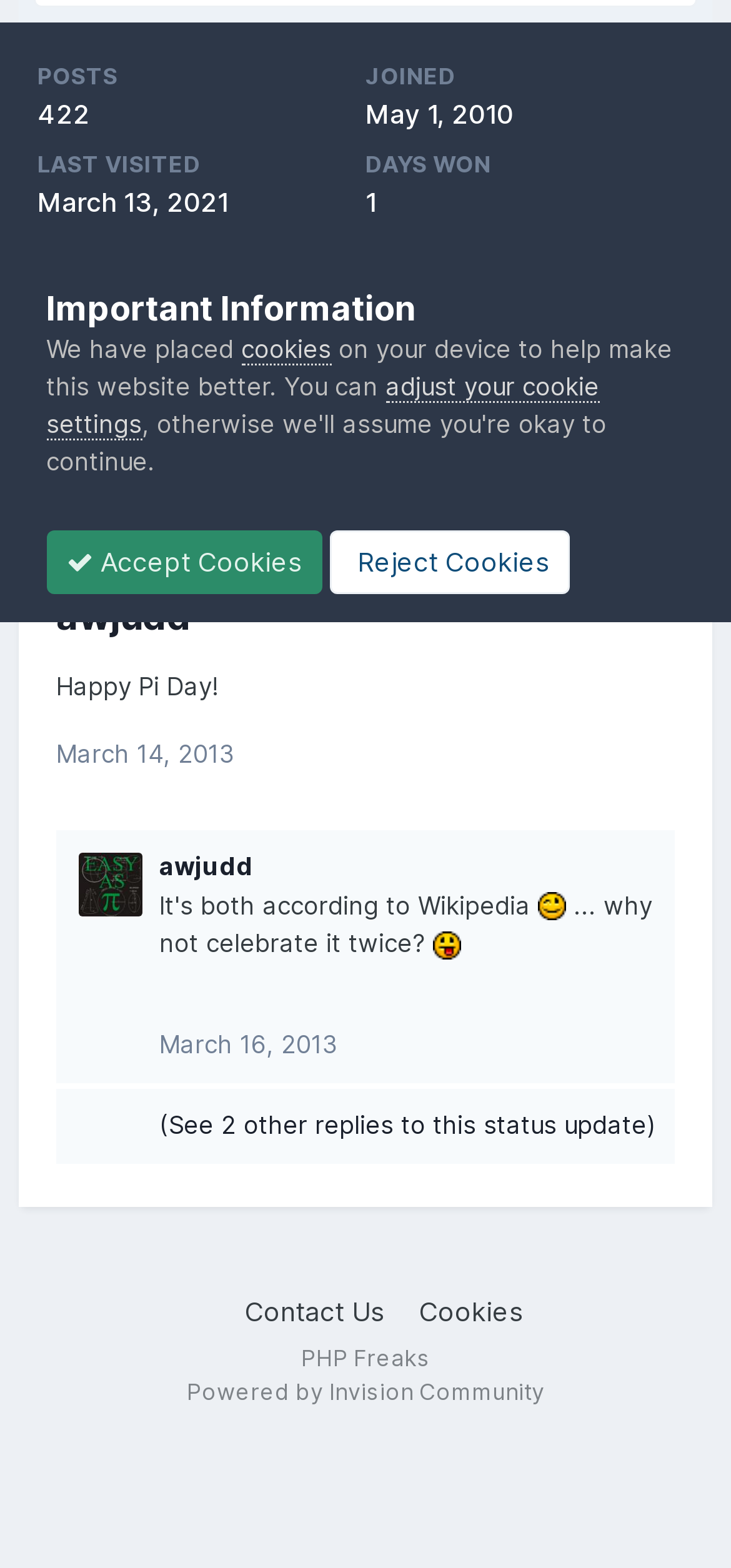Using the provided description: "March 16, 2013", find the bounding box coordinates of the corresponding UI element. The output should be four float numbers between 0 and 1, in the format [left, top, right, bottom].

[0.218, 0.657, 0.462, 0.676]